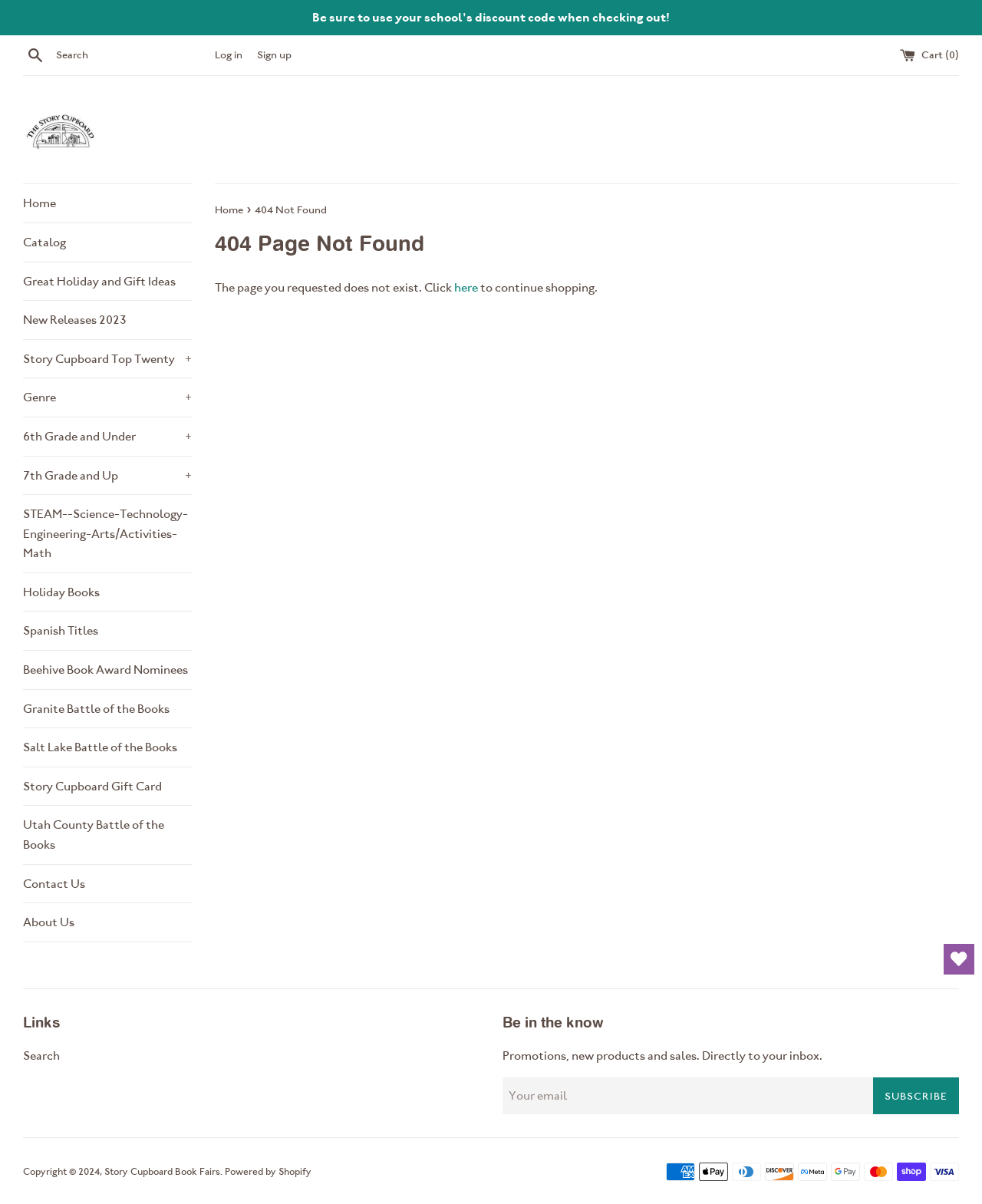Calculate the bounding box coordinates for the UI element based on the following description: "Granite Battle of the Books". Ensure the coordinates are four float numbers between 0 and 1, i.e., [left, top, right, bottom].

[0.023, 0.573, 0.195, 0.604]